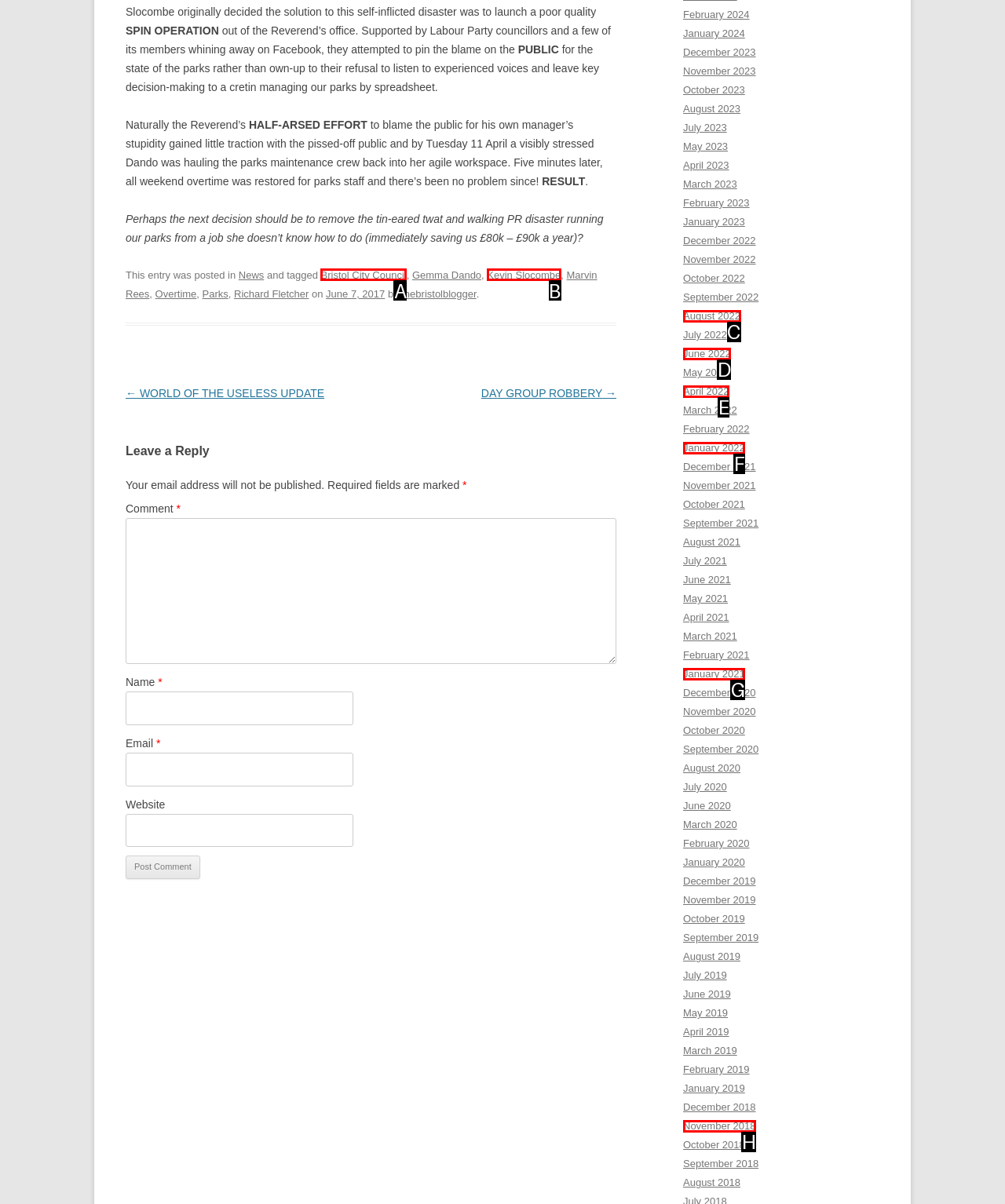Given the element description: Bristol City Council, choose the HTML element that aligns with it. Indicate your choice with the corresponding letter.

A